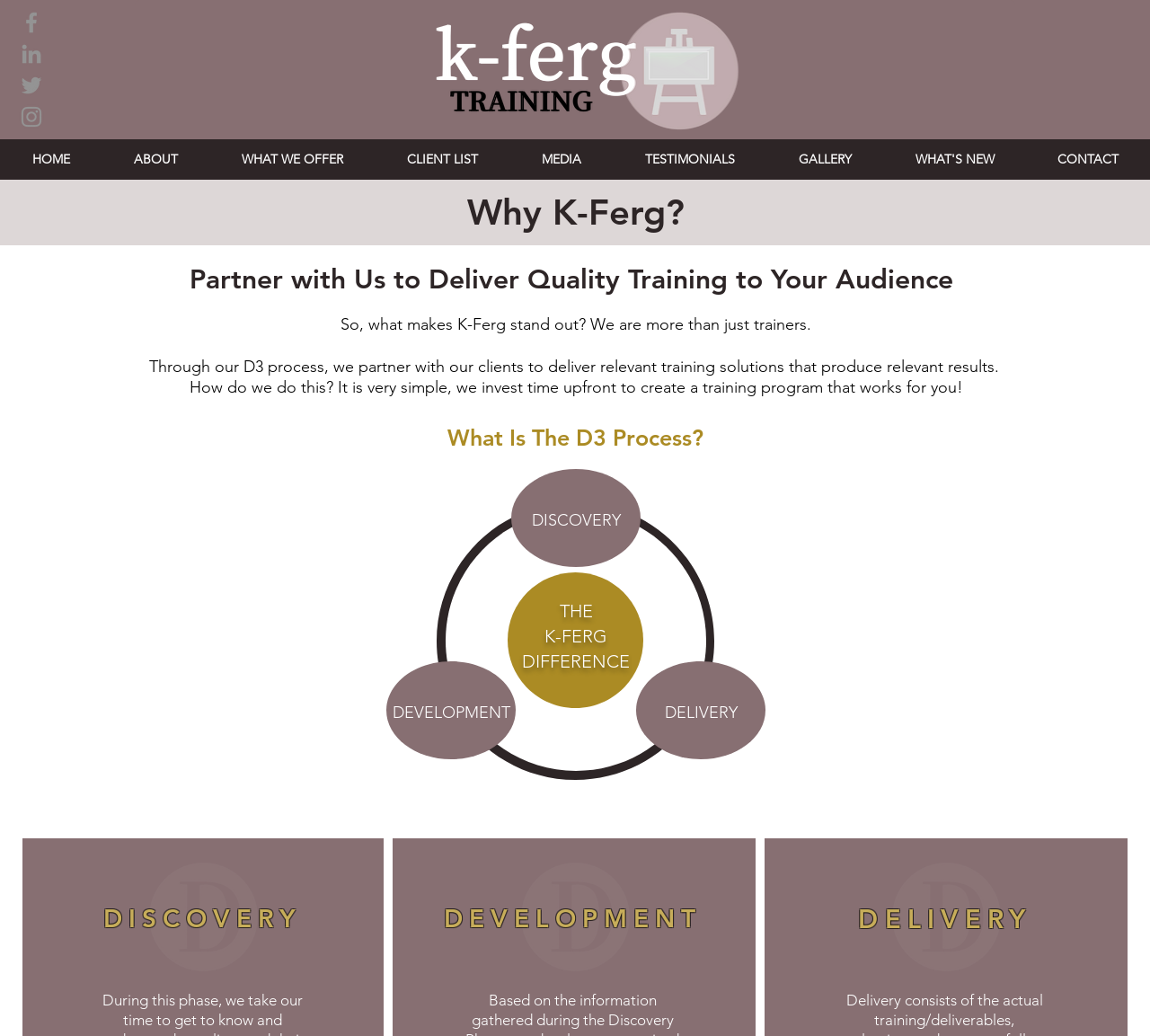Illustrate the webpage thoroughly, mentioning all important details.

The webpage is about K-Ferg Training, a professional development and training services company. At the top left corner, there is a social bar with four links to social media platforms. Below the social bar, there are two identical links and images with the company's name and description.

The main navigation menu is located at the top center of the page, with eight links: HOME, ABOUT, WHAT WE OFFER, CLIENT LIST, MEDIA, TESTIMONIALS, GALLERY, and CONTACT.

The main content of the page is divided into several sections. The first section has a heading "Why K-Ferg?" and a subheading "Partner with Us to Deliver Quality Training to Your Audience". Below this, there are three paragraphs of text describing the company's unique approach to training, including the use of the D3 process.

The next section has a heading "What Is The D3 Process?" and is followed by three columns of text with headings "DEVELOPMENT", "DISCOVERY", and "DELIVERY", respectively. Each column has a corresponding image below it.

At the bottom of the page, there are three images with headings "DISCOVERY", "DEVELOPMENT", and "DELIVERY", respectively, which seem to be related to the D3 process.

Overall, the webpage has a clean and organized layout, with clear headings and concise text that effectively communicates the company's services and approach.